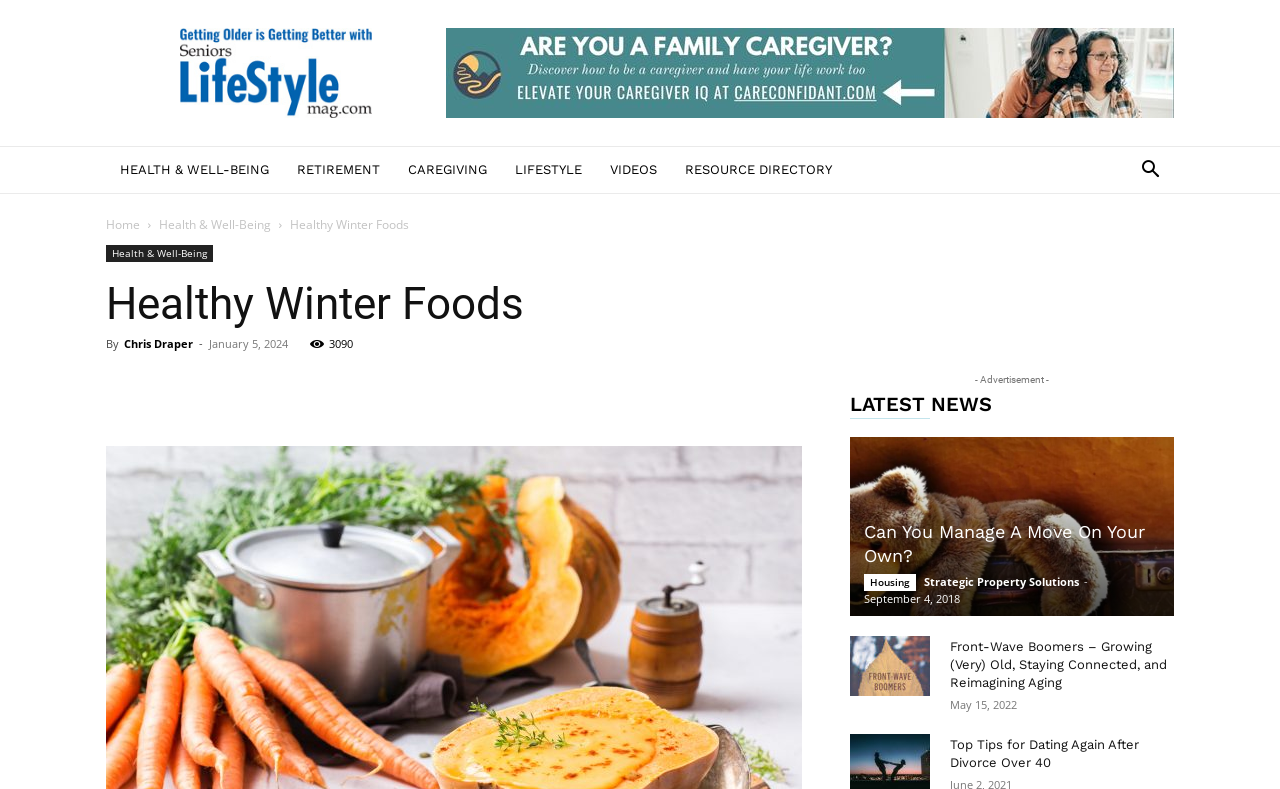Who is the author of the article 'Healthy Winter Foods'?
Answer the question in a detailed and comprehensive manner.

I looked for the author's name in the article section and found it next to the 'By' label, which is 'Chris Draper'.